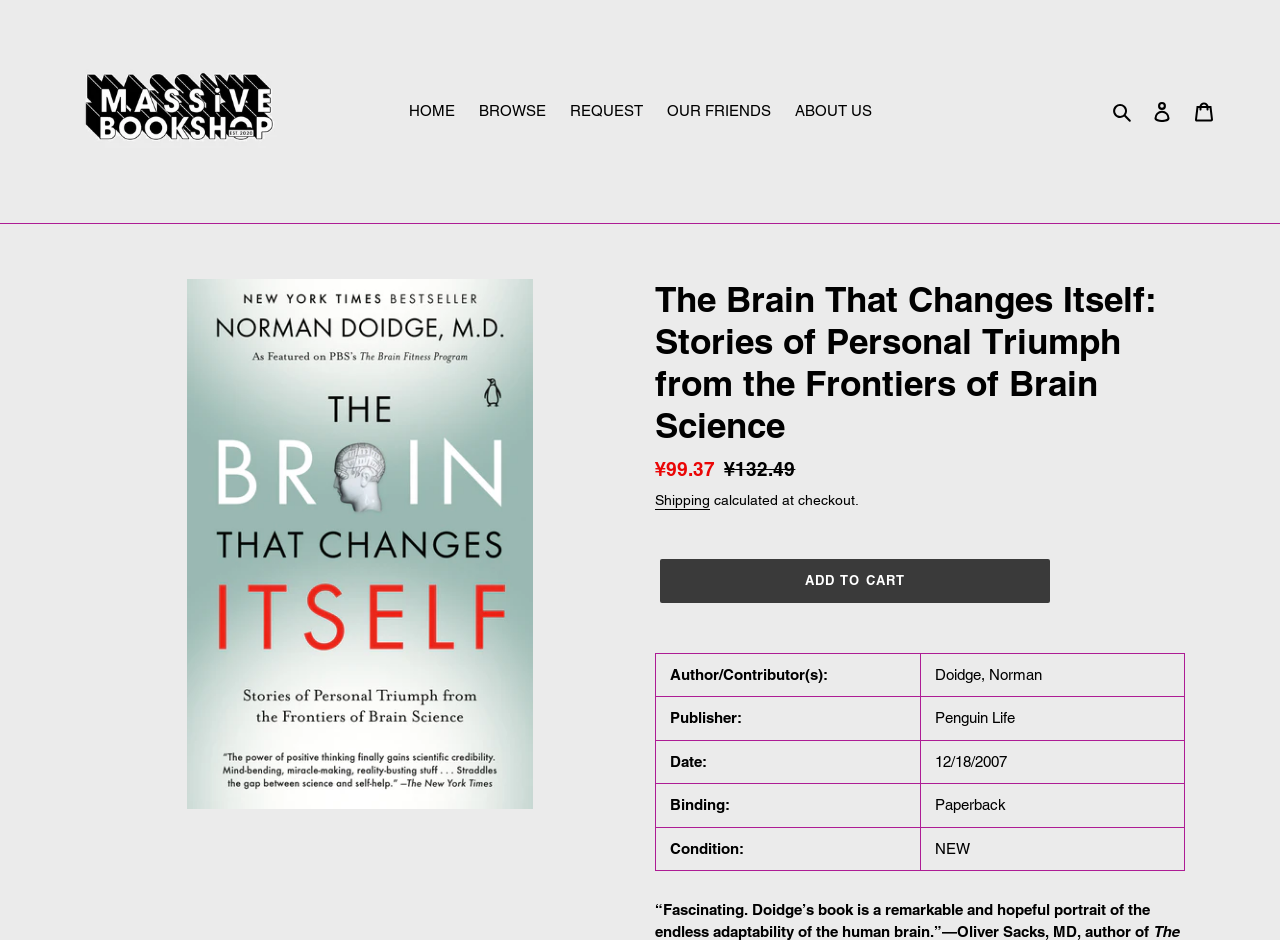Given the element description Reviews, identify the bounding box coordinates for the UI element on the webpage screenshot. The format should be (top-left x, top-left y, bottom-right x, bottom-right y), with values between 0 and 1.

None